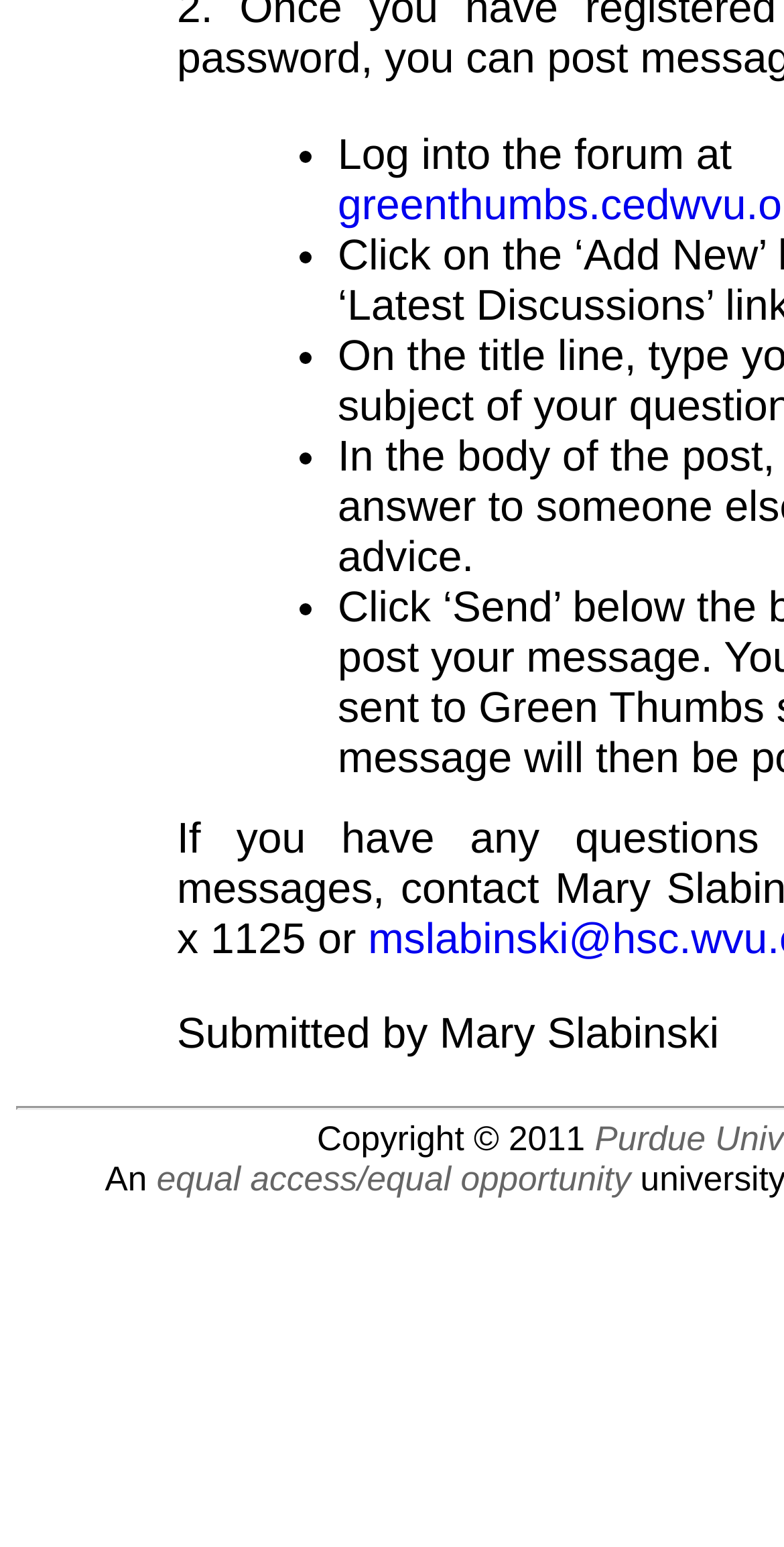Please answer the following question using a single word or phrase: How many list markers are on the page?

5